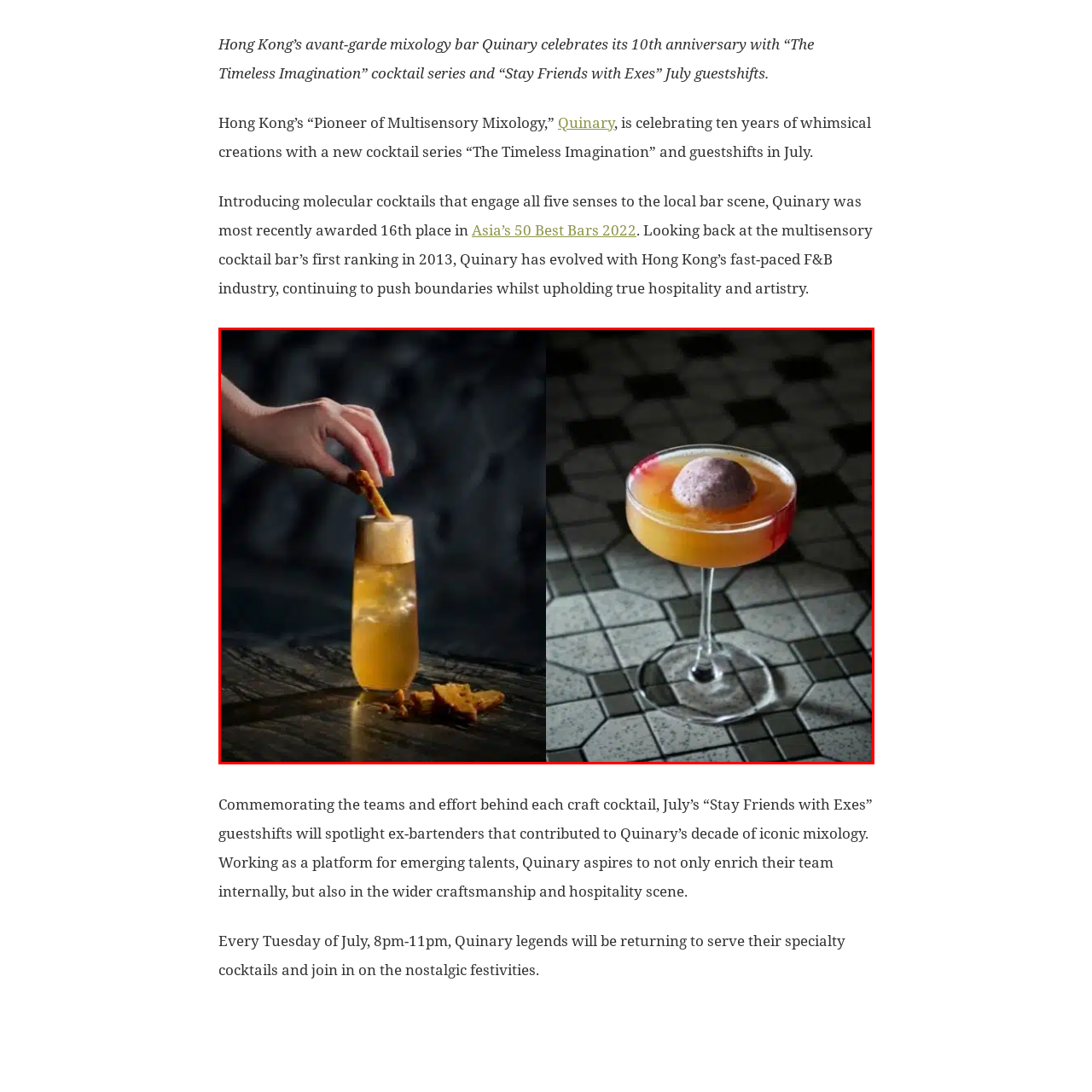What is the purpose of the 'Stay Friends with Exes' guestshifts? Look at the image outlined by the red bounding box and provide a succinct answer in one word or a brief phrase.

To spotlight ex-bartenders